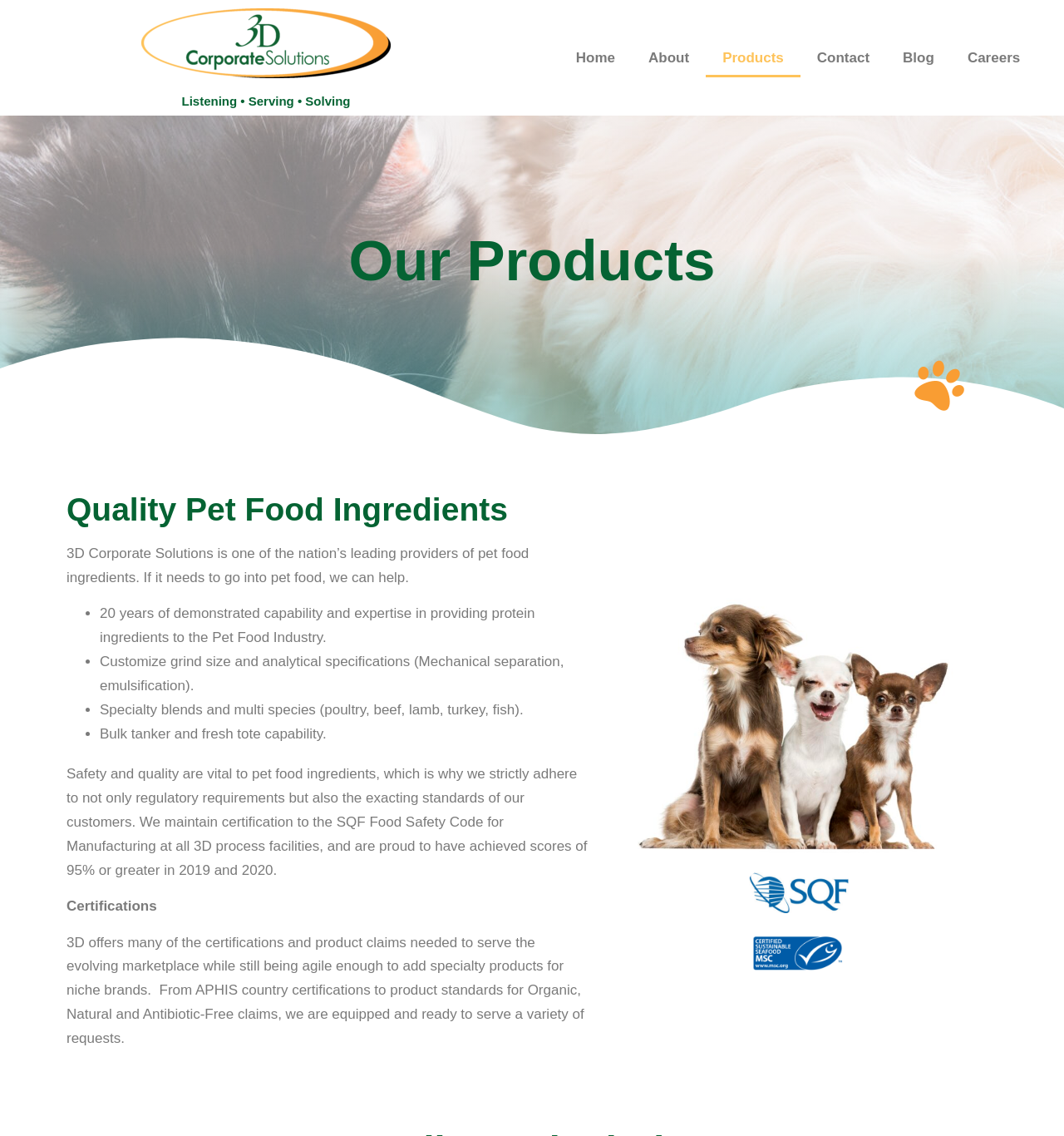Answer the question below with a single word or a brief phrase: 
What certifications does the company have?

SQF Food Safety Code for Manufacturing